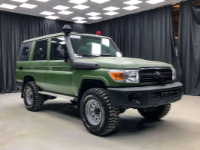What is mounted on the roof of the Toyota Land Cruiser?
Answer briefly with a single word or phrase based on the image.

Red emergency light